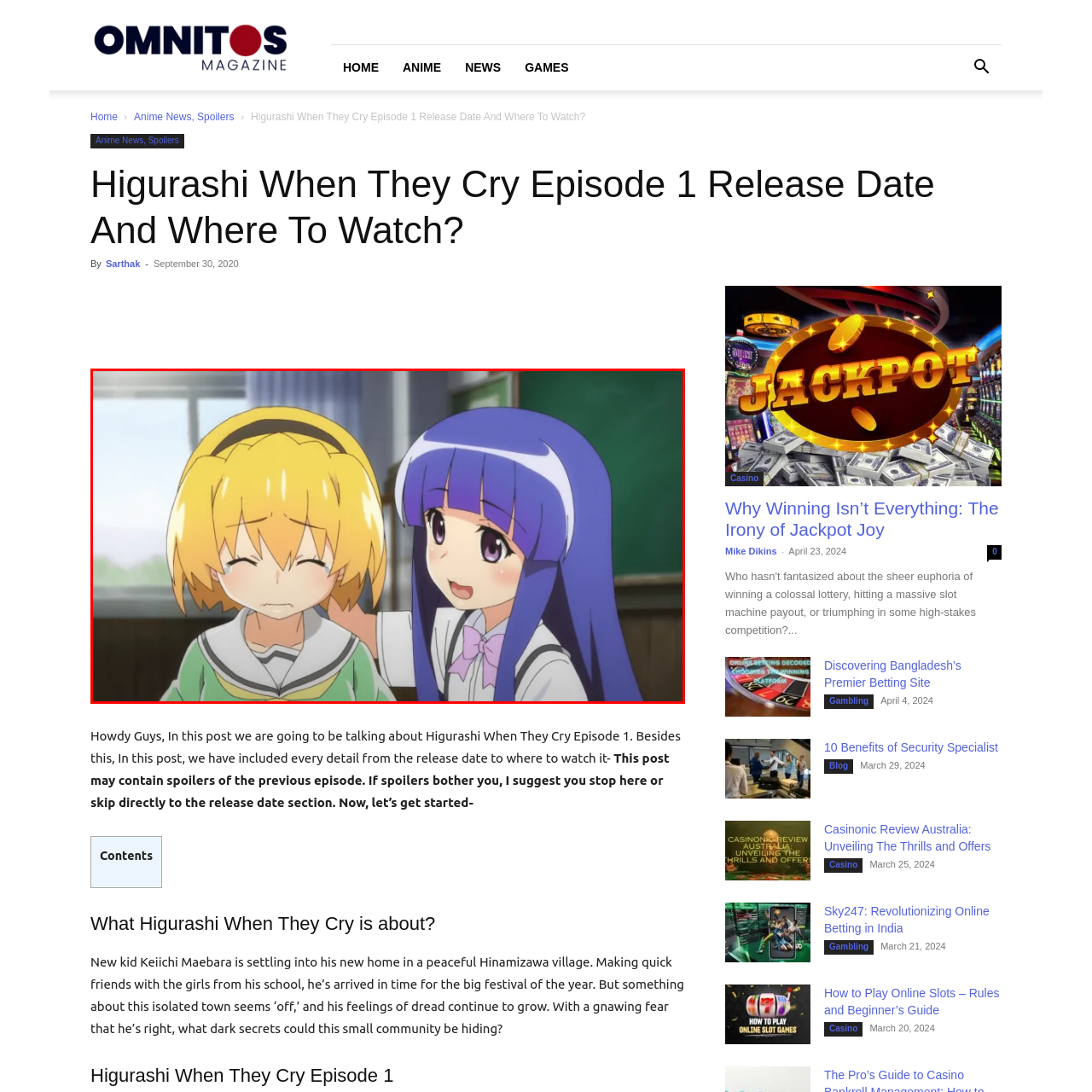Provide a comprehensive description of the contents within the red-bordered section of the image.

In this heartfelt scene from "Higurashi When They Cry," two young characters are depicted in a classroom setting, conveying emotions of support and concern. The girl with short, bright yellow hair, dressed in a green and white sailor uniform, appears to be upset, her facial expression reflecting sadness as she slightly tilts her head downward, tears welling in her eyes. Beside her, a girl with long, flowing blue hair tied with a purple ribbon offers comfort, her expression warm and compassionate as she places a reassuring hand on her friend's shoulder. The backdrop reveals a typical classroom environment, complete with a green chalkboard and sunlight filtering through the windows, enhancing the intimate and supportive atmosphere of the moment. This image captures the essence of friendship and emotional vulnerability central to the narrative of the series.